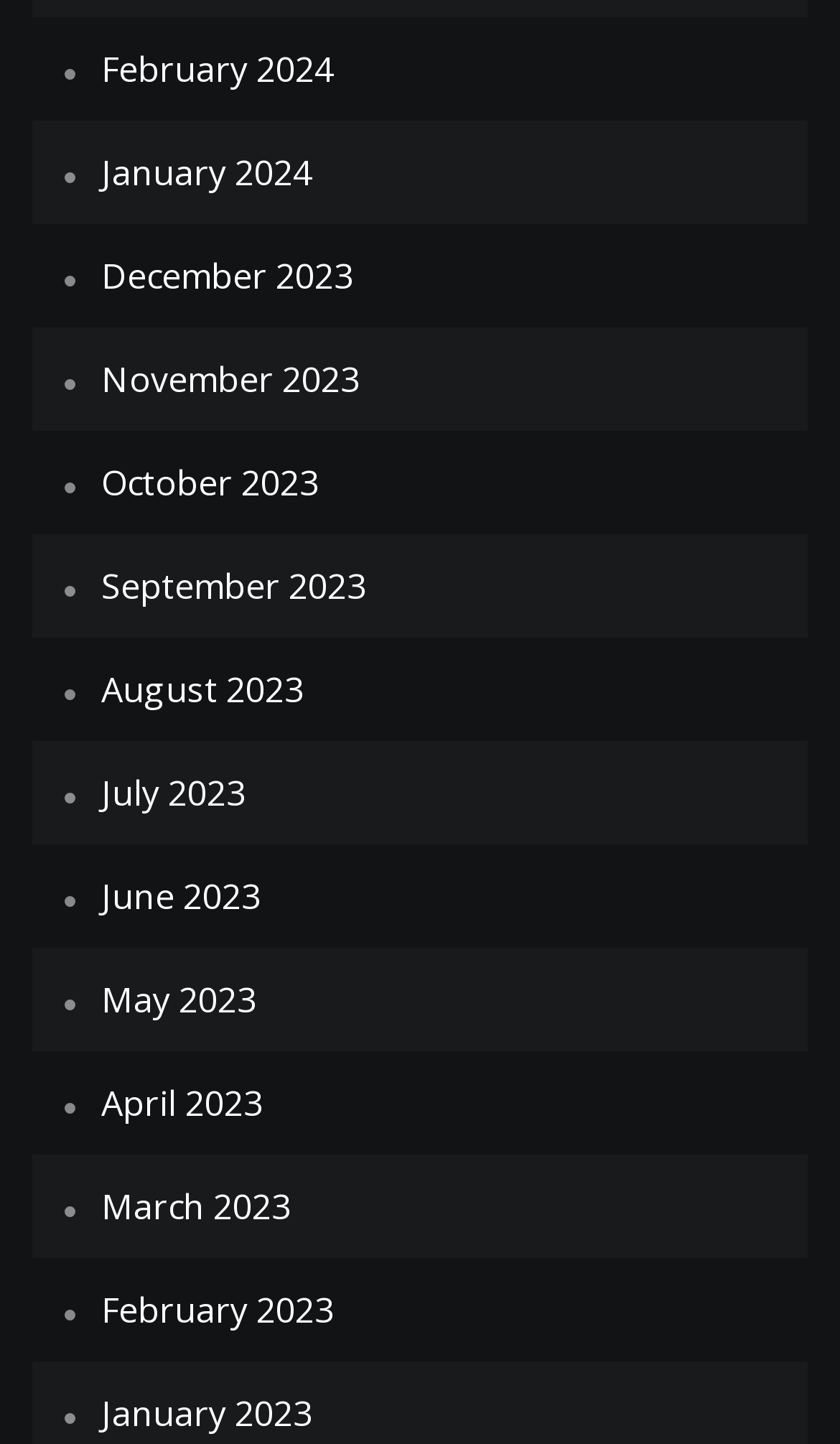Please indicate the bounding box coordinates of the element's region to be clicked to achieve the instruction: "Access November 2023". Provide the coordinates as four float numbers between 0 and 1, i.e., [left, top, right, bottom].

[0.121, 0.247, 0.428, 0.28]